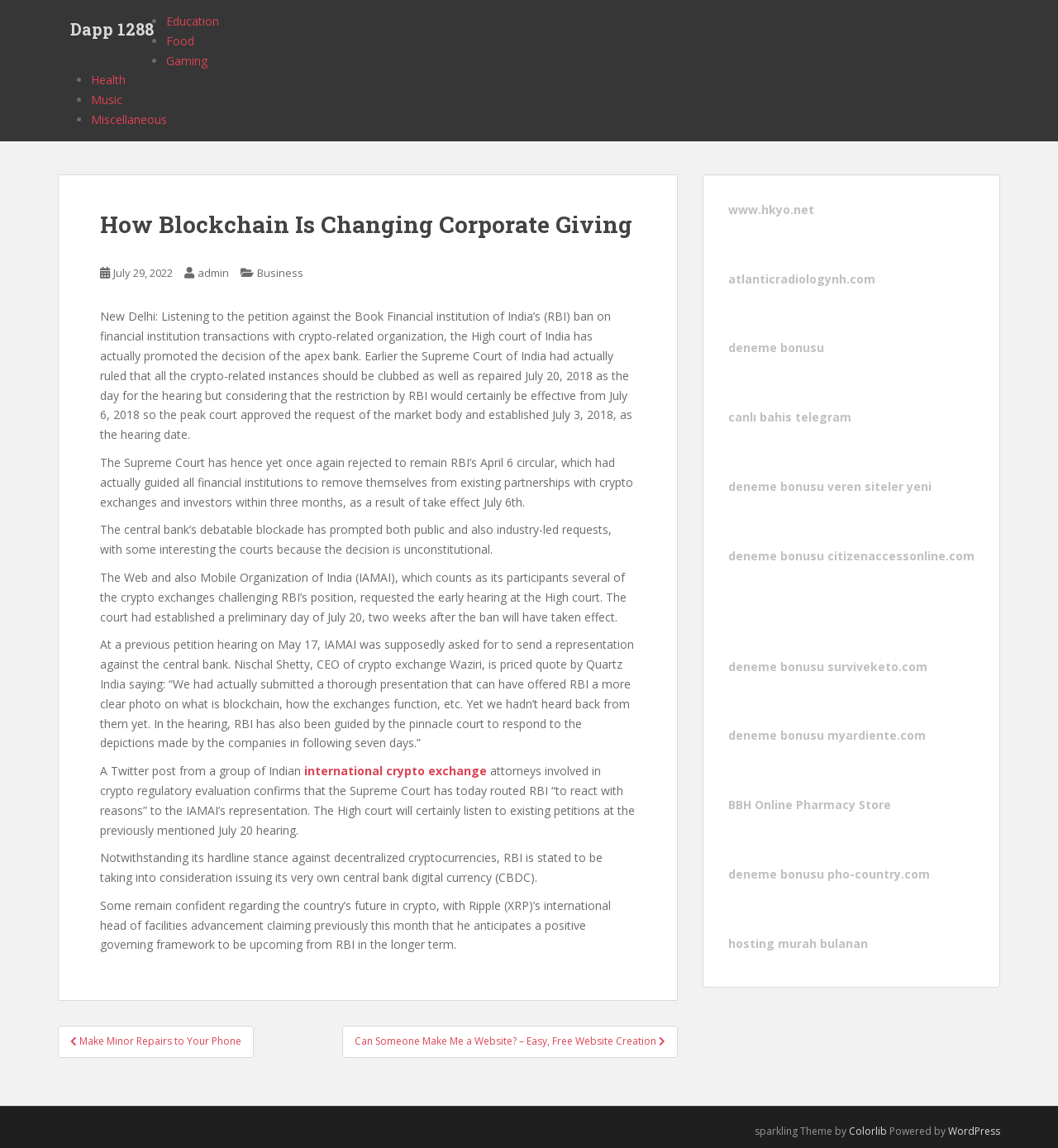Using the provided description: "BBH Online Pharmacy Store", find the bounding box coordinates of the corresponding UI element. The output should be four float numbers between 0 and 1, in the format [left, top, right, bottom].

[0.688, 0.694, 0.842, 0.708]